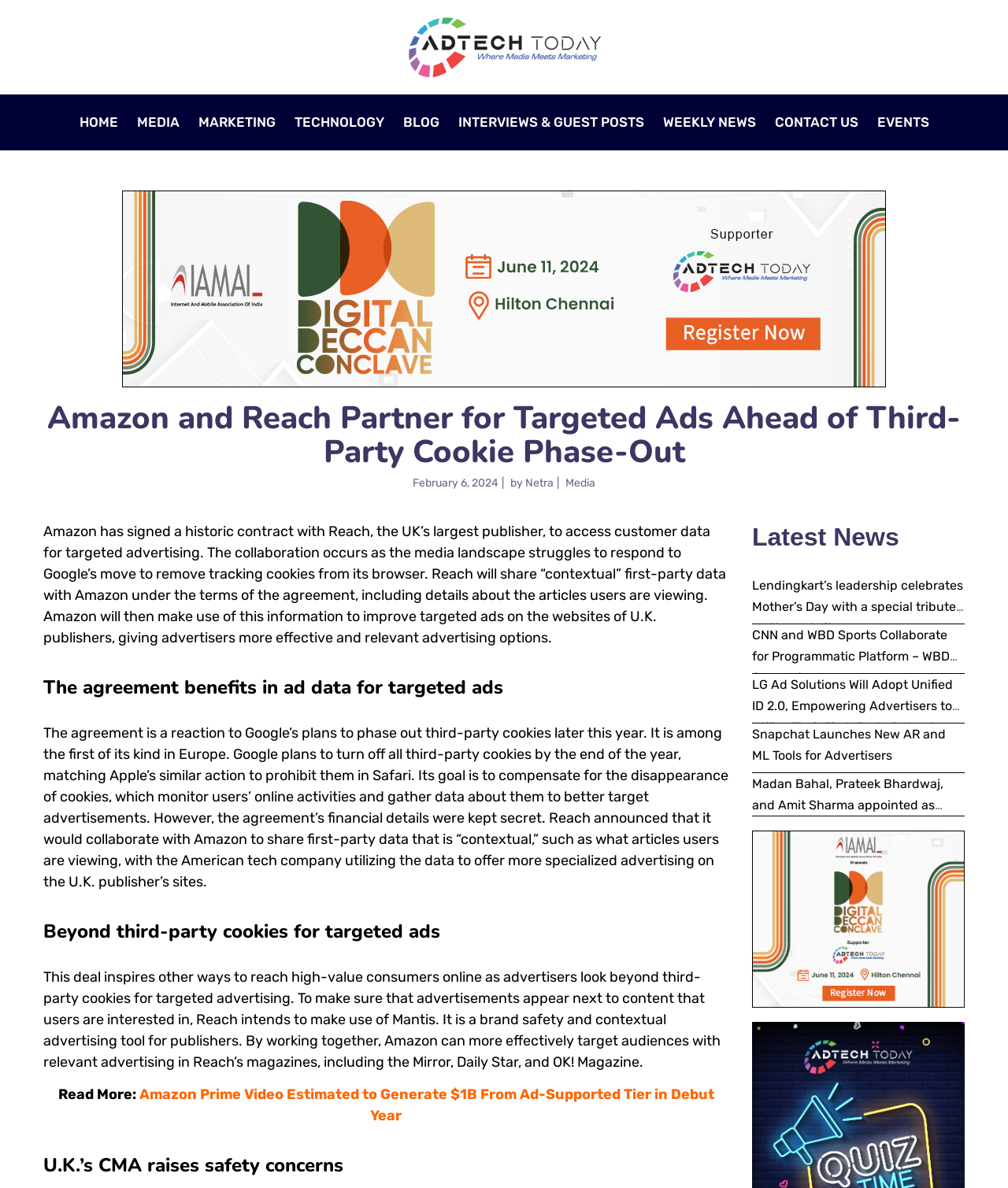Determine the bounding box coordinates of the UI element described below. Use the format (top-left x, top-left y, bottom-right x, bottom-right y) with floating point numbers between 0 and 1: Interviews & Guest Posts

[0.454, 0.086, 0.639, 0.12]